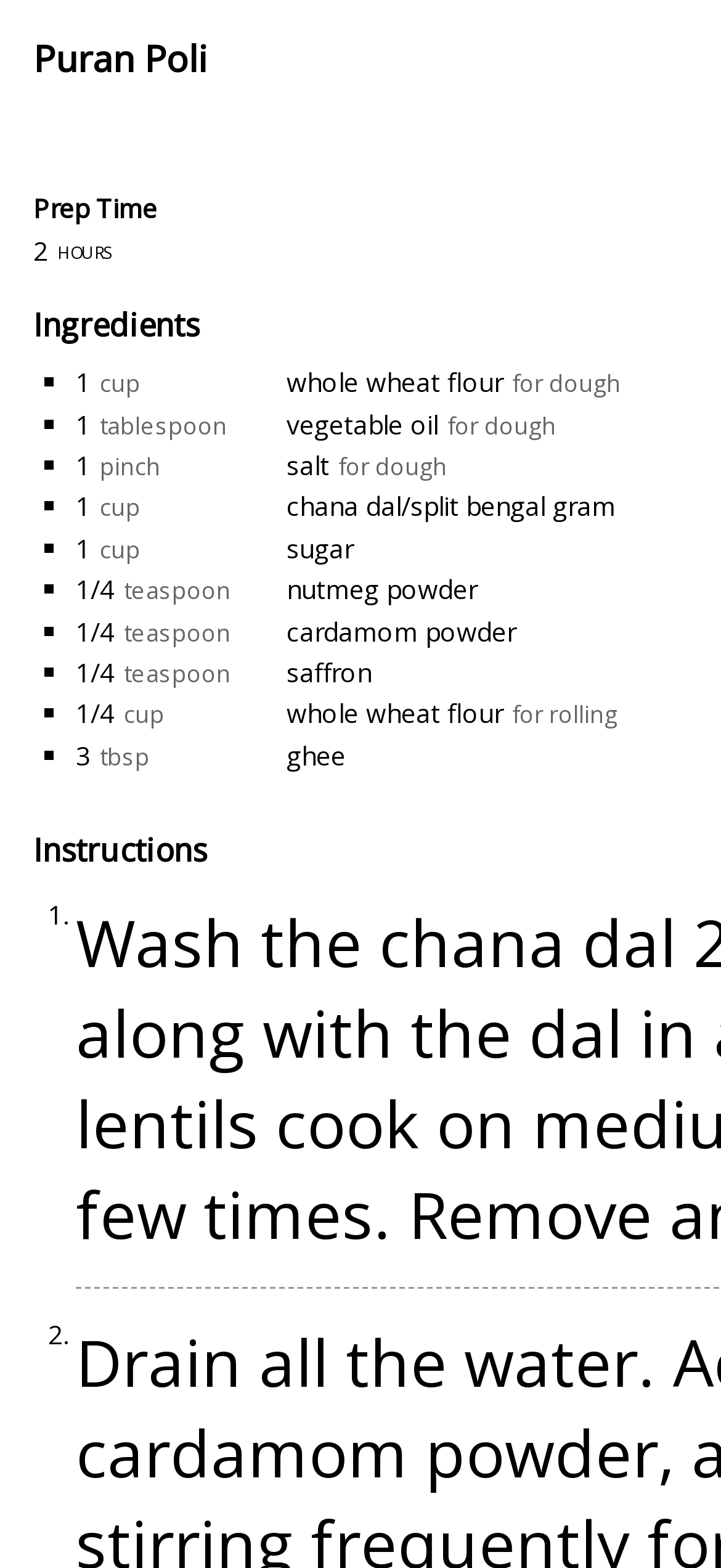What is the purpose of 'whole wheat flour' in the recipe?
Answer the question with a thorough and detailed explanation.

The purpose of 'whole wheat flour' is mentioned as 'for dough', which indicates that it is used to make the dough for the Puran Poli.